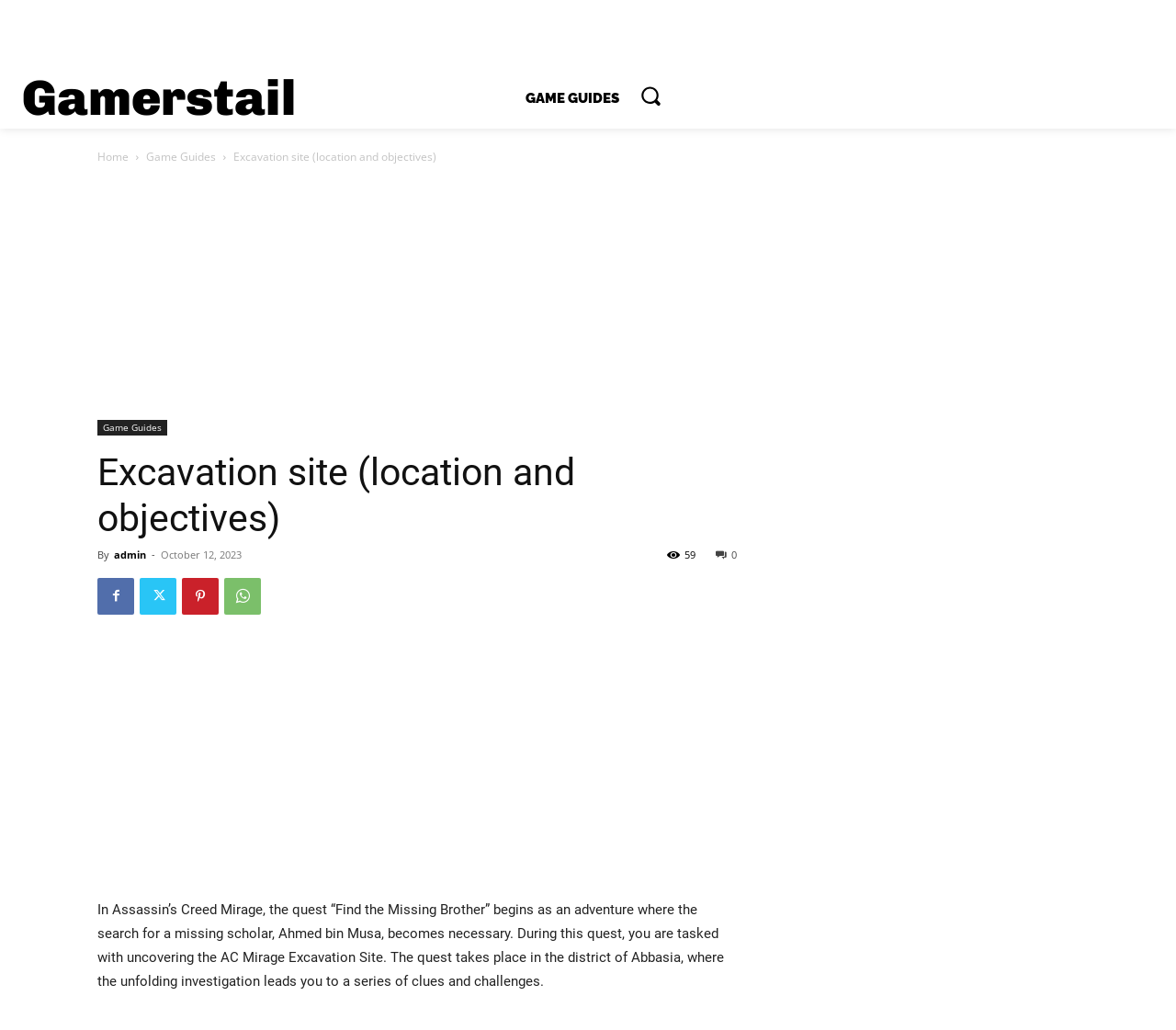Identify the bounding box coordinates for the UI element described as follows: "Game Guides". Ensure the coordinates are four float numbers between 0 and 1, formatted as [left, top, right, bottom].

[0.437, 0.082, 0.536, 0.109]